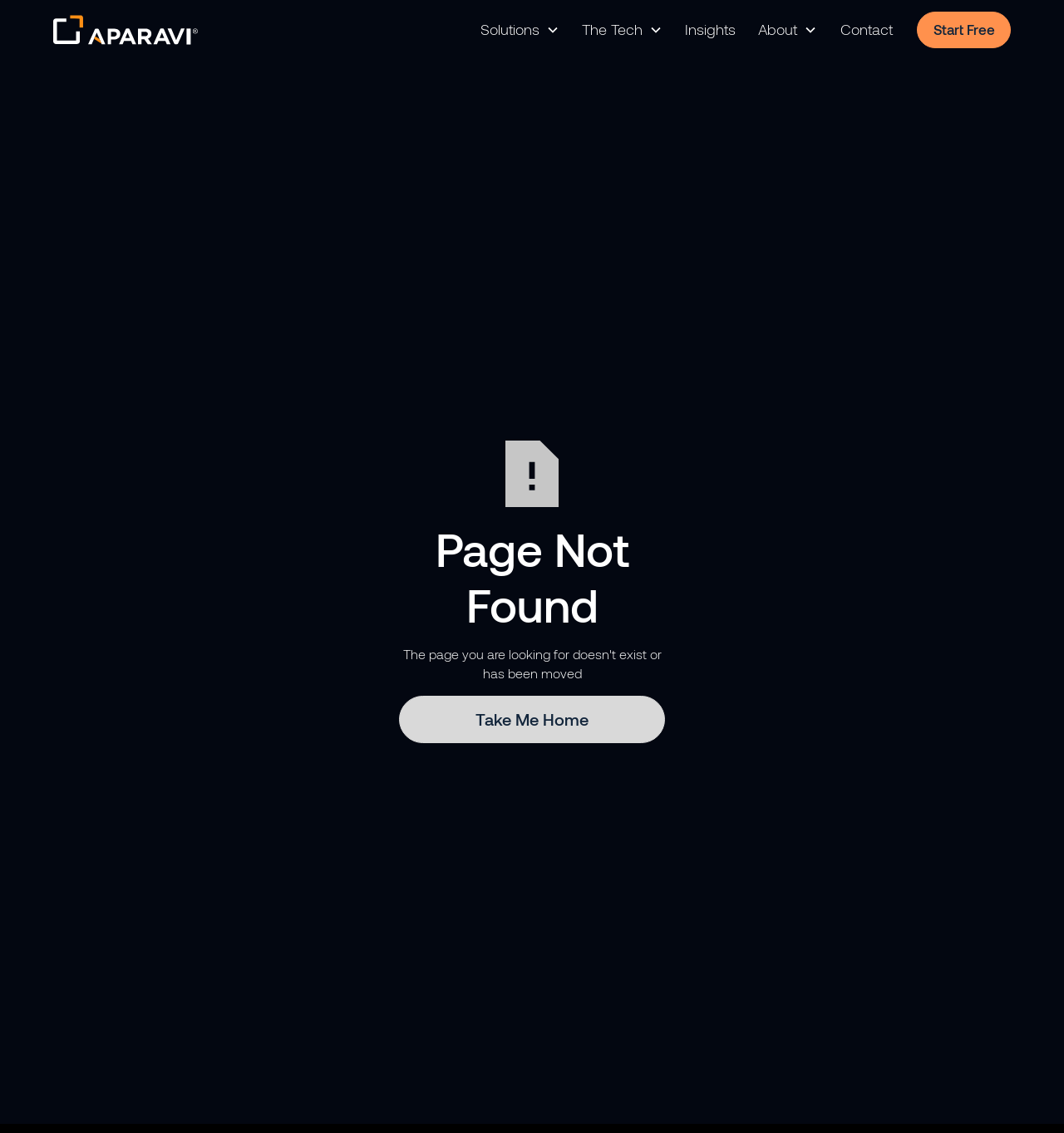Locate the bounding box coordinates of the clickable area needed to fulfill the instruction: "go to home page".

[0.05, 0.013, 0.186, 0.04]